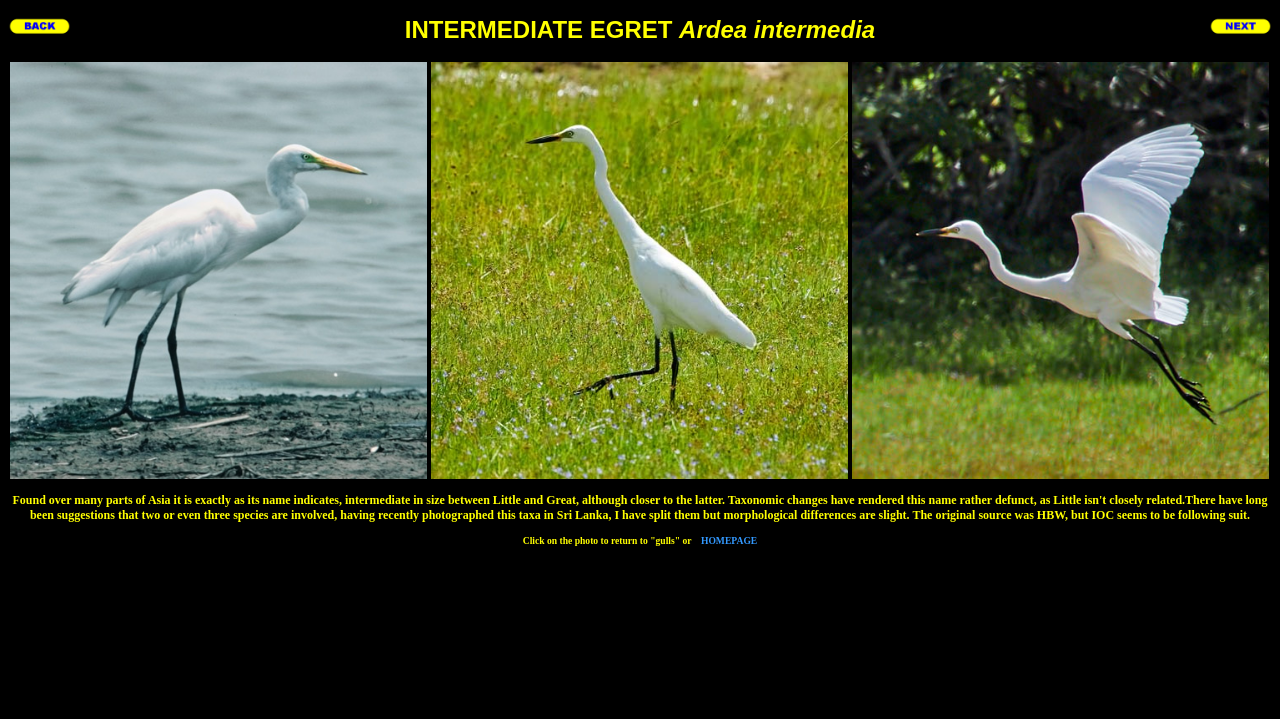Extract the main heading text from the webpage.

INTERMEDIATE EGRET Ardea intermedia